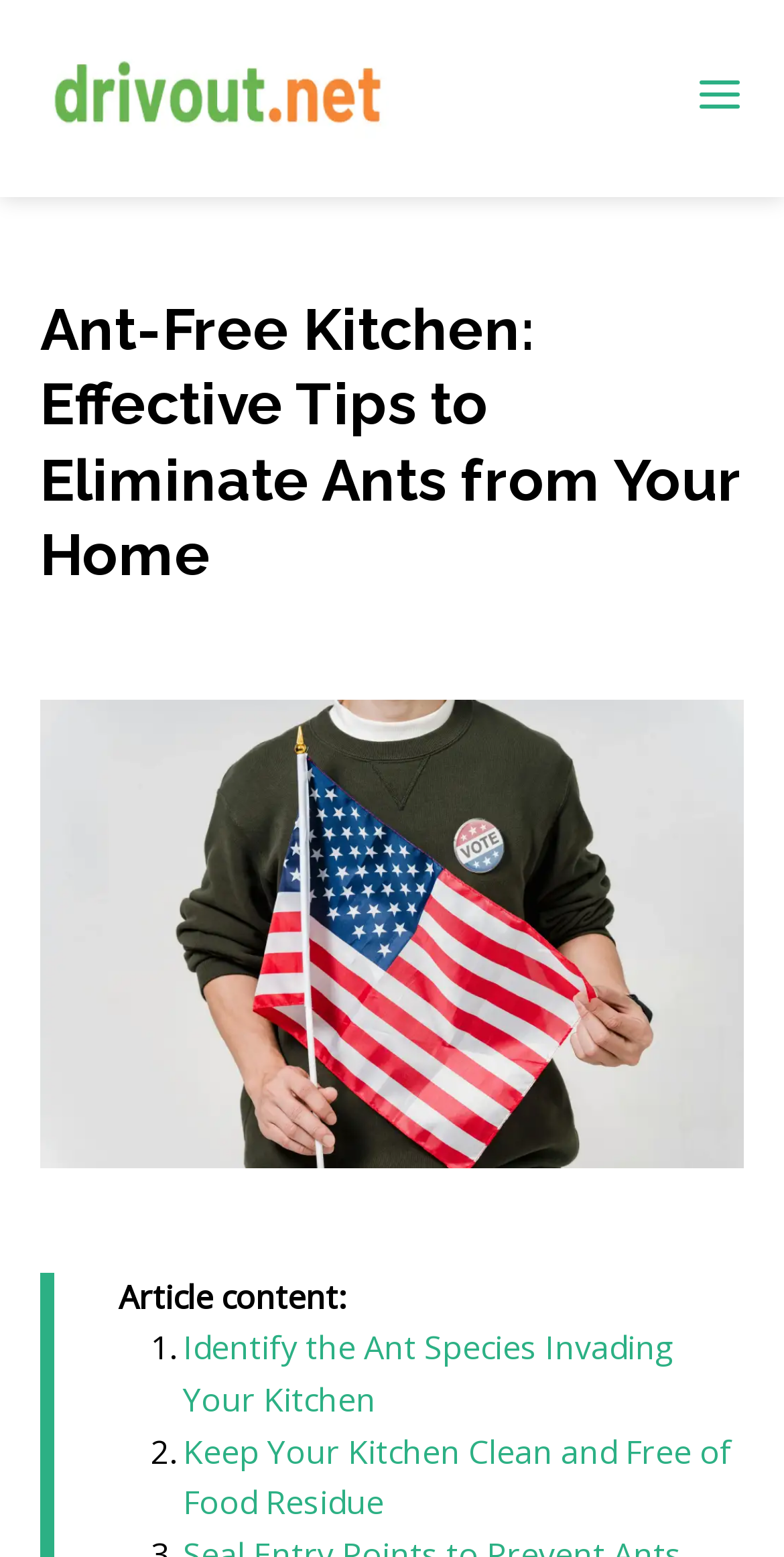Extract the bounding box coordinates for the UI element described as: "alt="drivout.net"".

[0.051, 0.047, 0.887, 0.075]